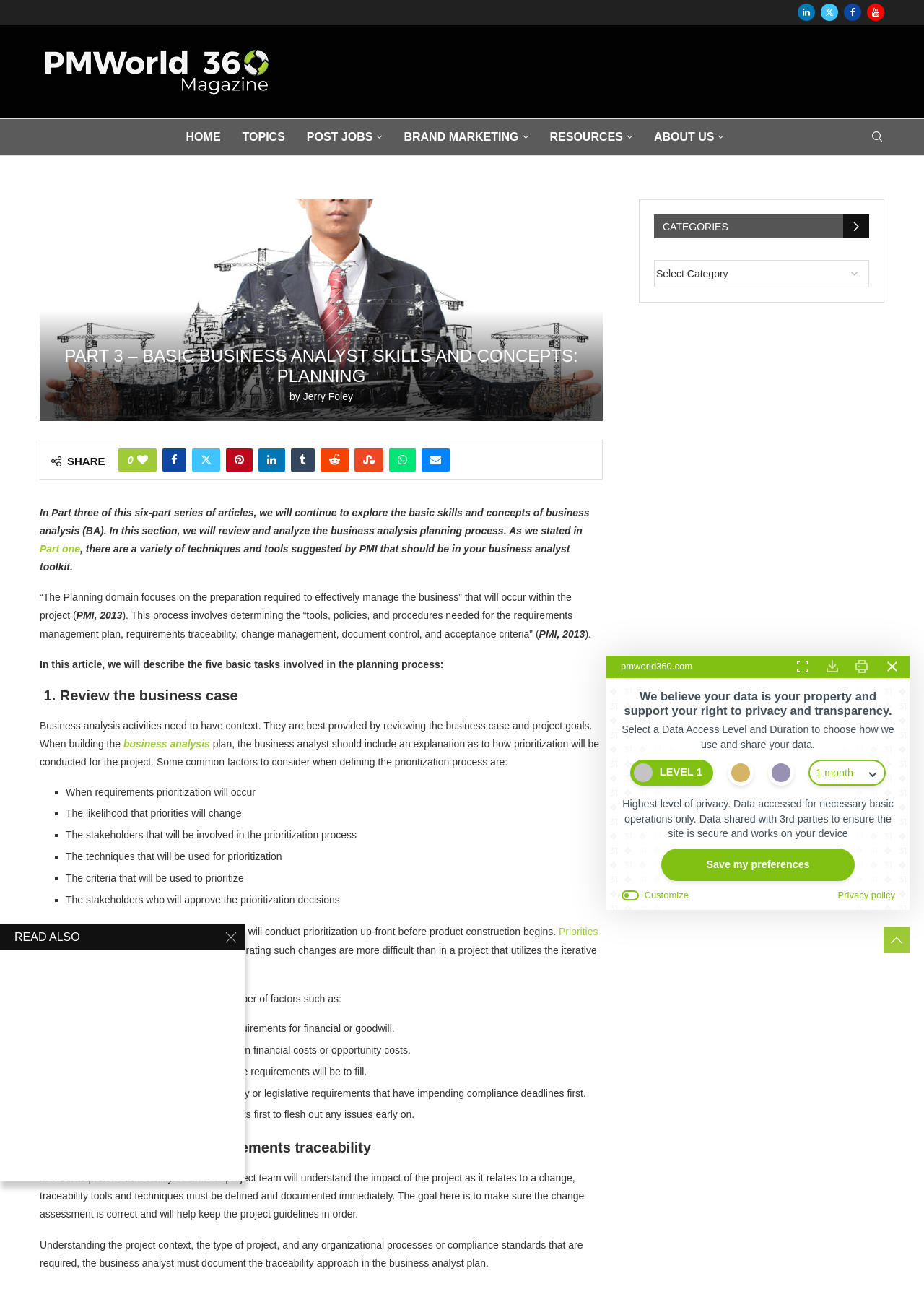Locate the bounding box coordinates of the element I should click to achieve the following instruction: "Click on the 'HOME' link".

[0.201, 0.098, 0.239, 0.115]